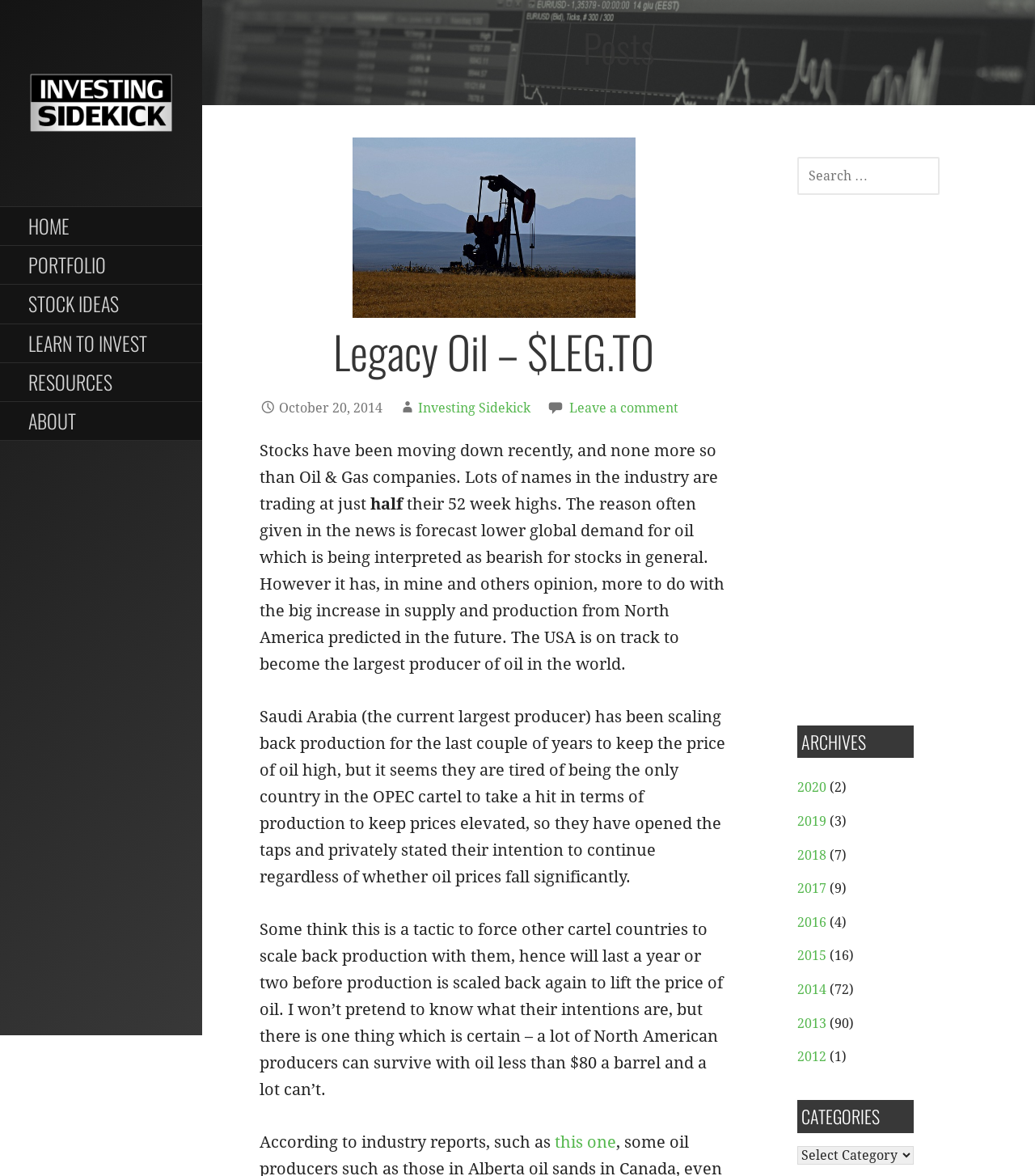Based on the image, provide a detailed and complete answer to the question: 
What is the name of the blog?

The name of the blog can be found in the top-left corner of the webpage, where it says 'Legacy Oil – $LEG.TO – Investing Sidekick'. The 'Investing Sidekick' part is the name of the blog.